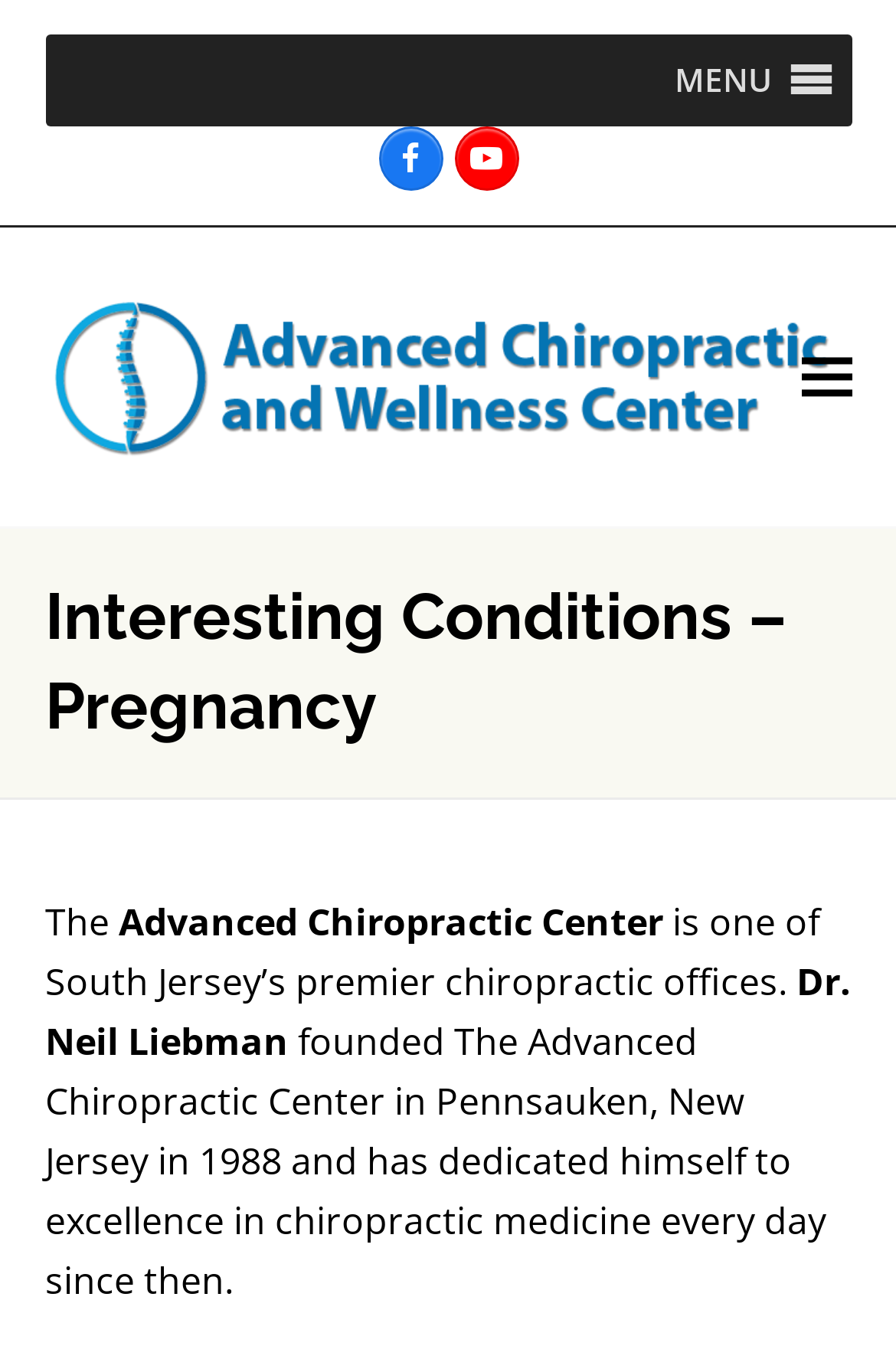Provide a brief response to the question below using one word or phrase:
In what year was the chiropractic center founded?

1988